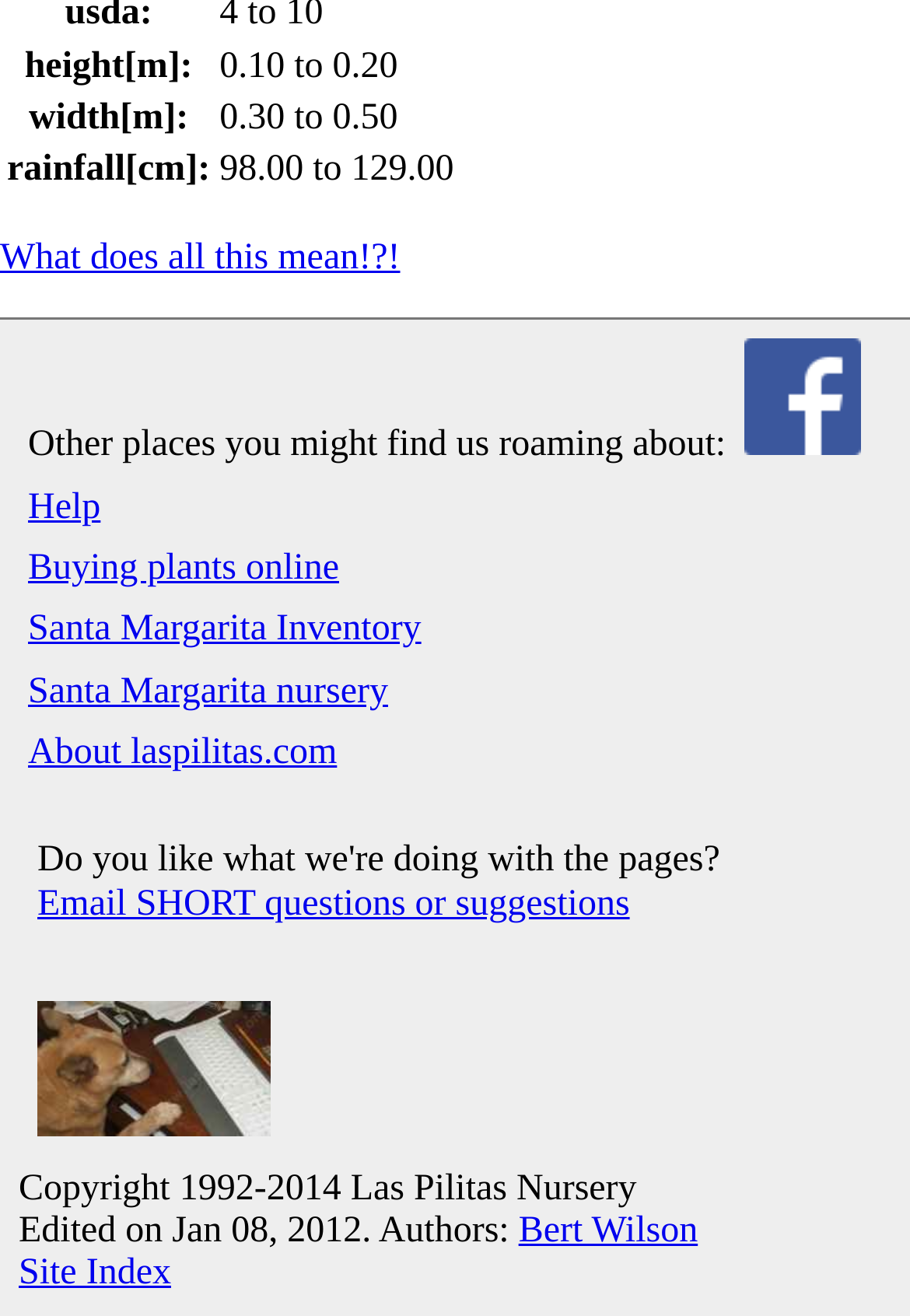What is the name of the nursery mentioned on the webpage?
Based on the image, answer the question with a single word or brief phrase.

Las Pilitas Nursery